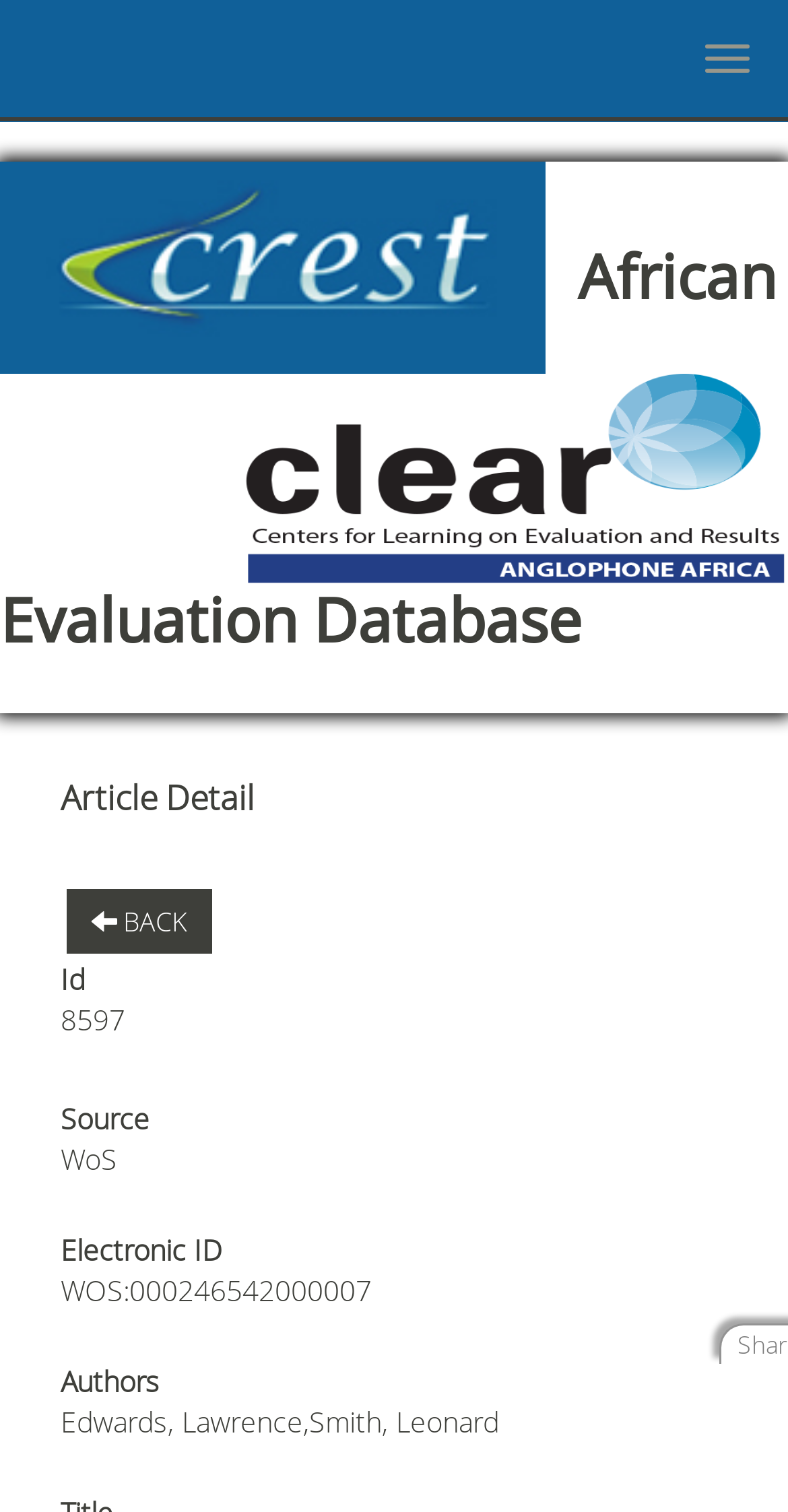Using the provided element description, identify the bounding box coordinates as (top-left x, top-left y, bottom-right x, bottom-right y). Ensure all values are between 0 and 1. Description: Toggle navigation

[0.869, 0.017, 0.977, 0.06]